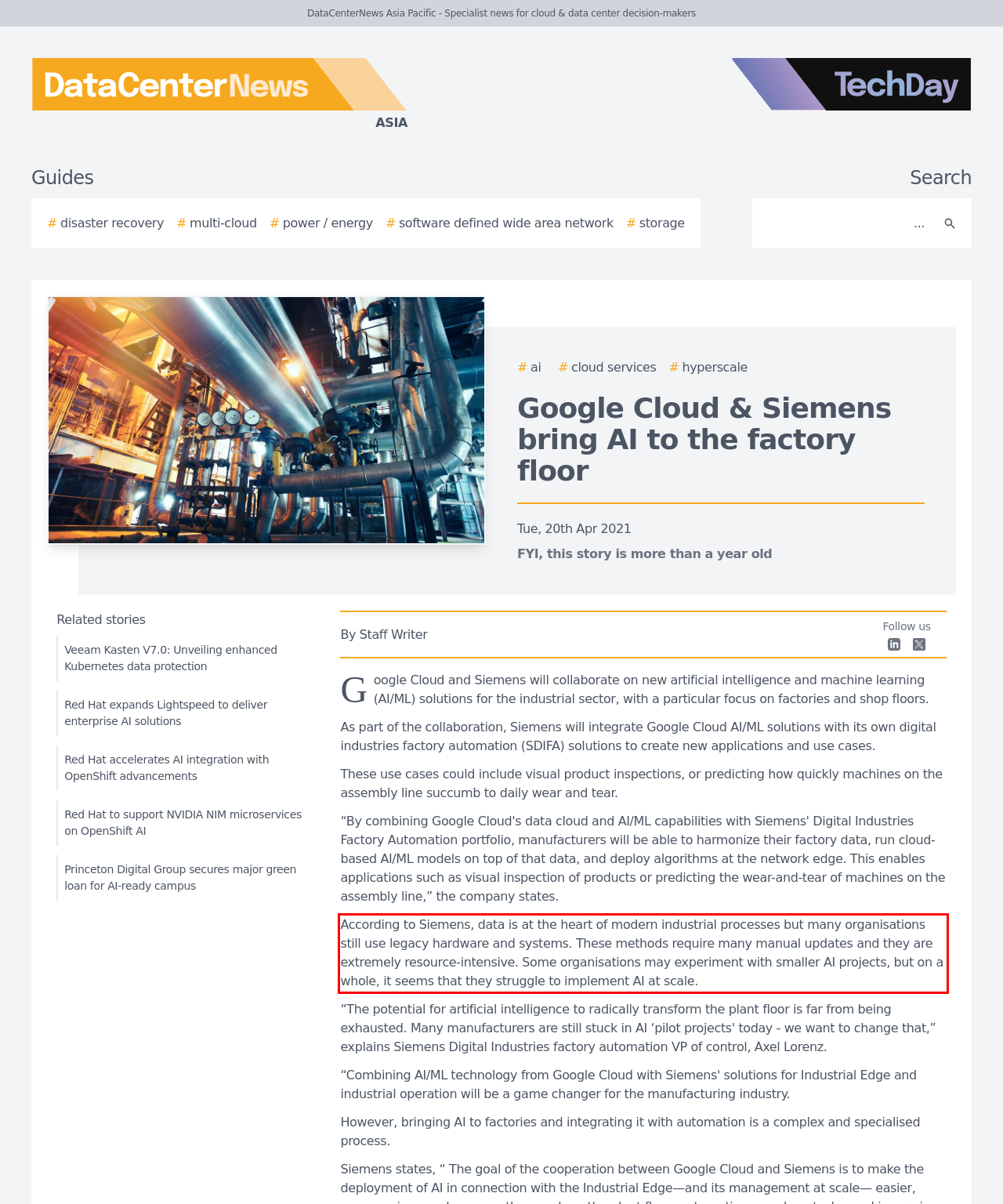Identify the text within the red bounding box on the webpage screenshot and generate the extracted text content.

According to Siemens, data is at the heart of modern industrial processes but many organisations still use legacy hardware and systems. These methods require many manual updates and they are extremely resource-intensive. Some organisations may experiment with smaller AI projects, but on a whole, it seems that they struggle to implement AI at scale.